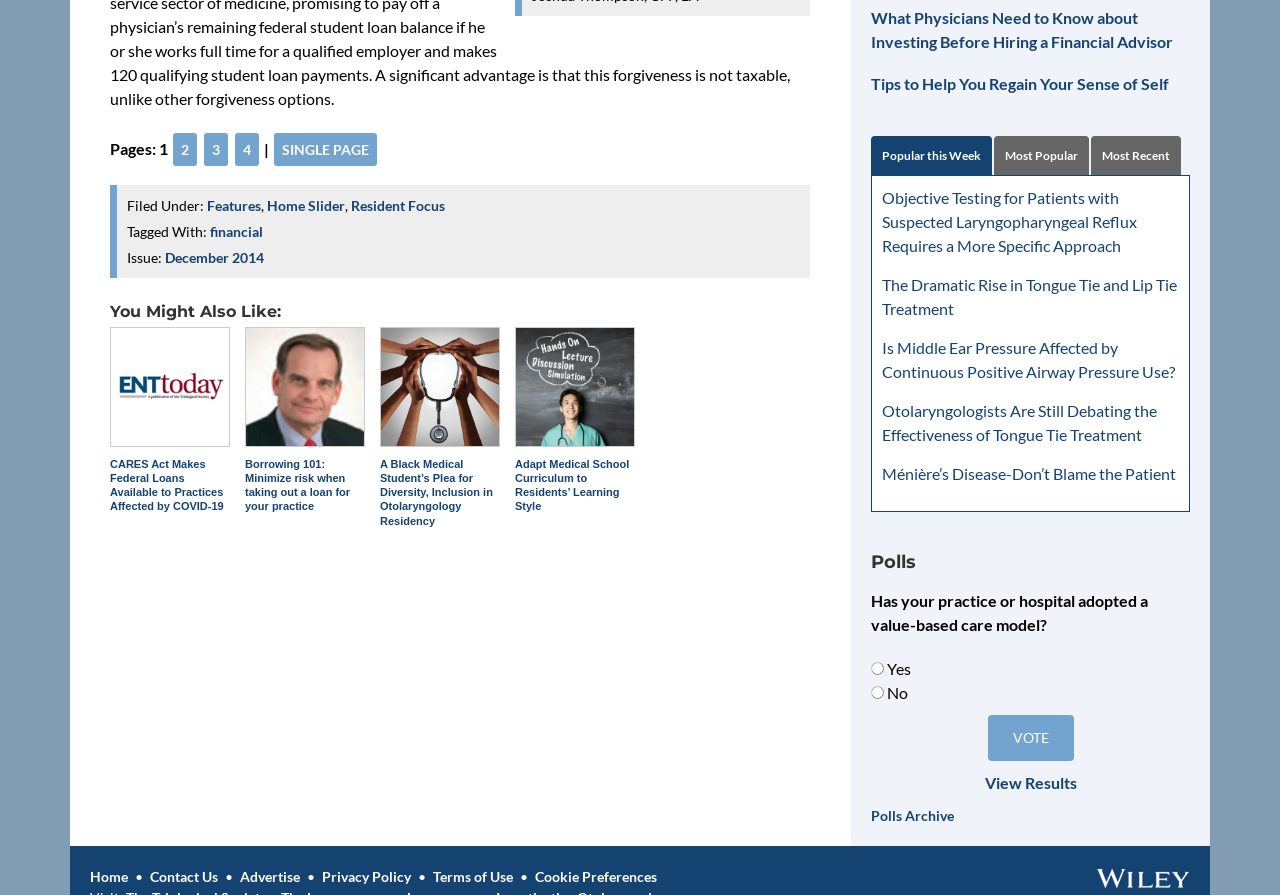Please find the bounding box coordinates of the element that needs to be clicked to perform the following instruction: "Read the article 'CARES Act Makes Federal Loans Available to Practices Affected by COVID-19'". The bounding box coordinates should be four float numbers between 0 and 1, represented as [left, top, right, bottom].

[0.086, 0.365, 0.18, 0.499]